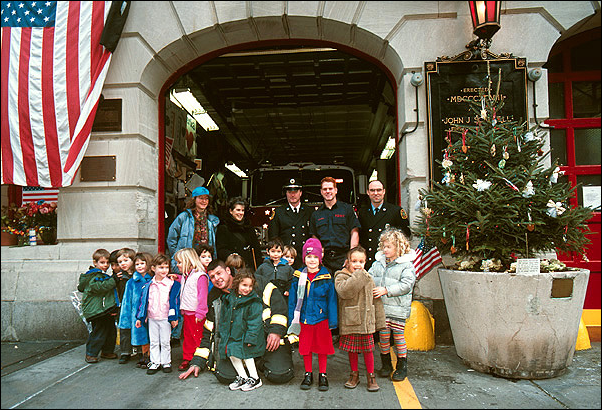Explain all the elements you observe in the image.

The image captures a poignant moment outside a firehouse where a group of children is gathered with firefighters. The backdrop features the iconic entrance of a fire station, adorned with an American flag and festive decorations, including a small Christmas tree. The scene is lively, with the children, dressed warmly in colorful jackets, showcasing a mix of expressions ranging from curiosity to joy. Several firefighters, clad in their uniforms, stand proudly with the group, embodying a sense of community and support. This touching image serves as a reminder of the bonds formed between the youngest witnesses of significant events and those who dedicate their lives to protect and serve. The presence of the decorated tree subtly hints at a hopeful spirit amidst the memories associated with the September 11 attacks.